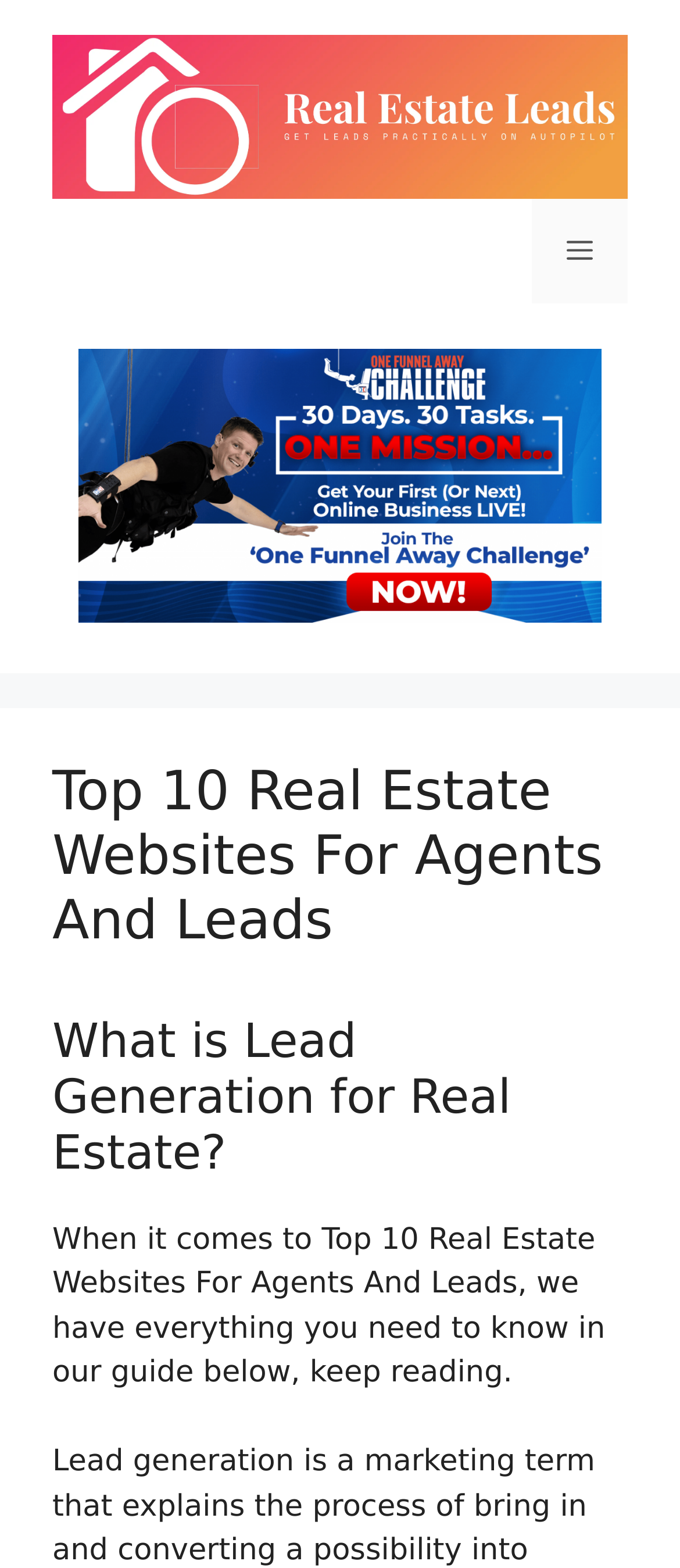What is the main topic of this webpage?
Please provide an in-depth and detailed response to the question.

Based on the webpage structure and content, it appears that the main topic of this webpage is related to real estate leads, specifically providing guidance on how to generate leads for real estate agents.